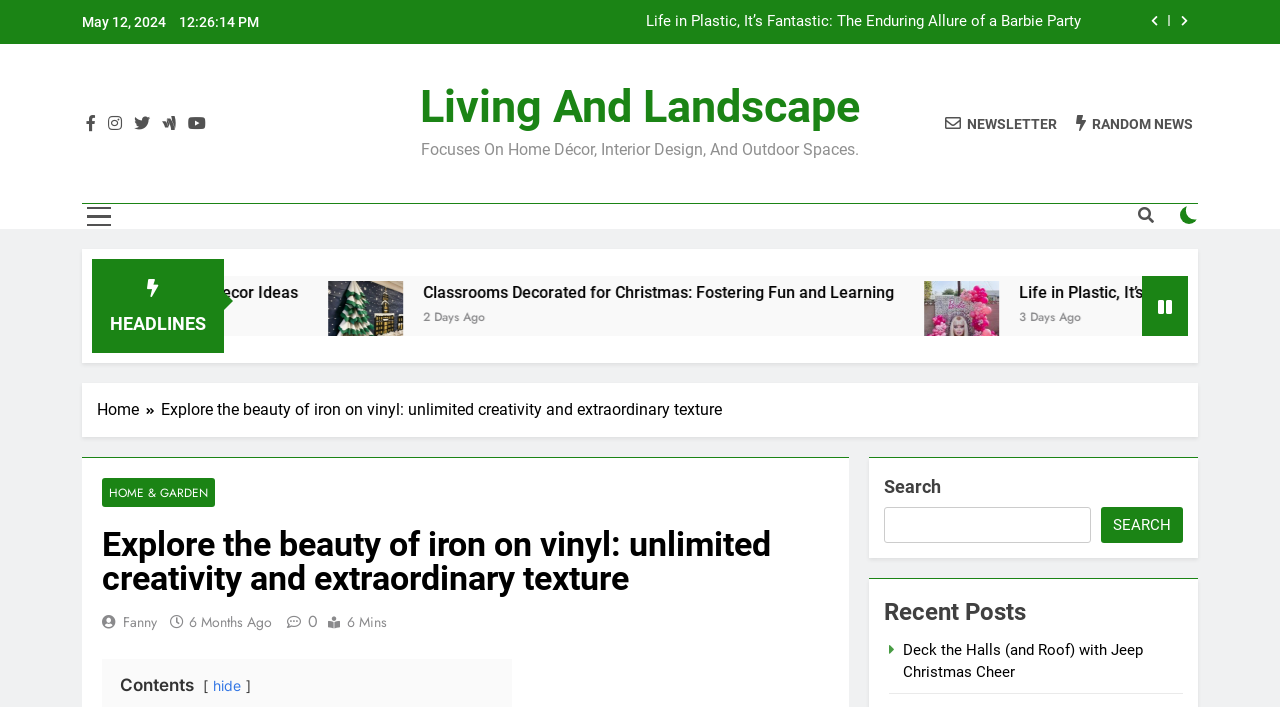Please locate the bounding box coordinates of the element that needs to be clicked to achieve the following instruction: "Read the article about classrooms decorated for Christmas". The coordinates should be four float numbers between 0 and 1, i.e., [left, top, right, bottom].

[0.17, 0.4, 0.538, 0.427]